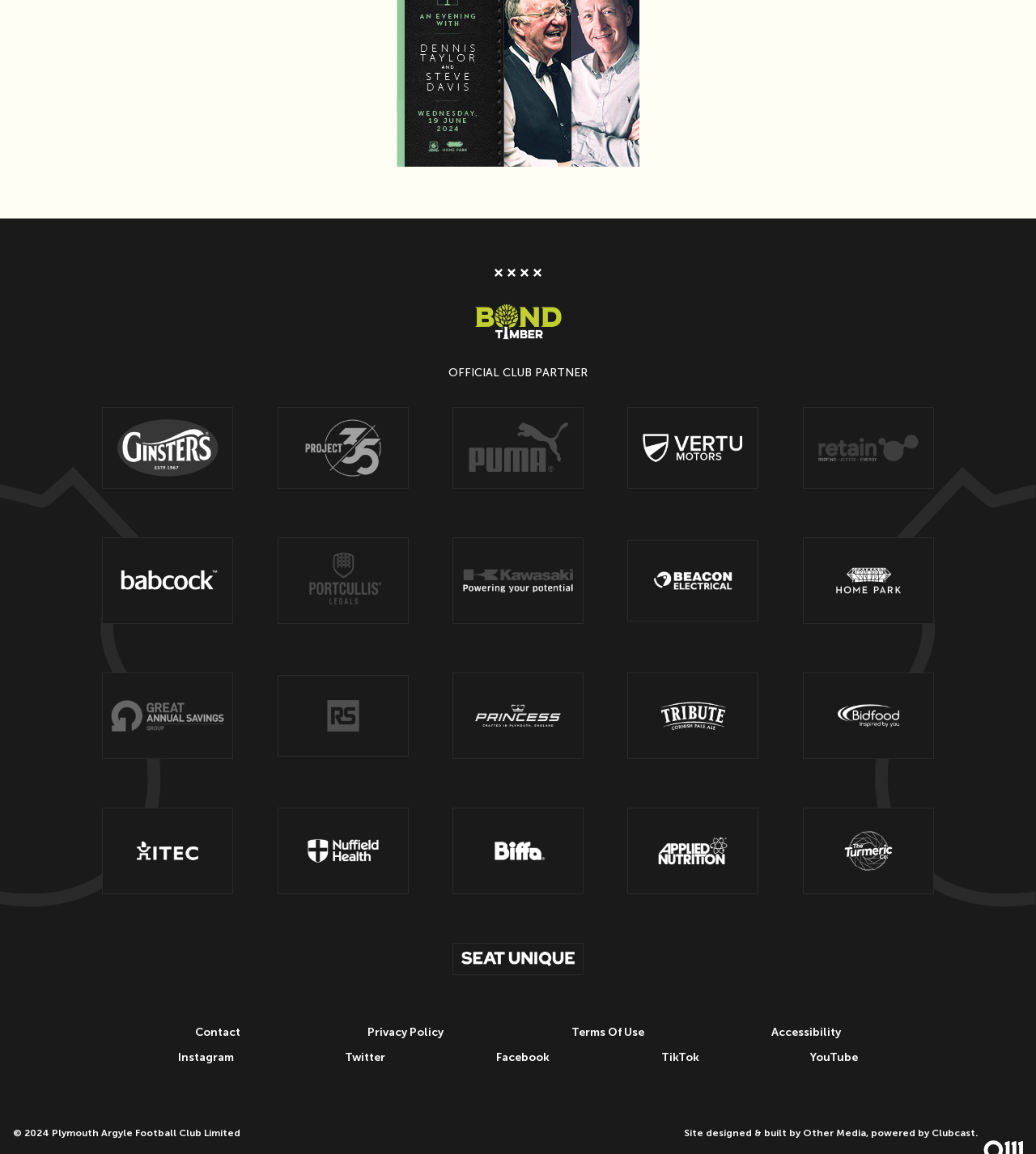Provide the bounding box coordinates of the HTML element this sentence describes: "title="The Tumeric Co"". The bounding box coordinates consist of four float numbers between 0 and 1, i.e., [left, top, right, bottom].

[0.775, 0.7, 0.901, 0.775]